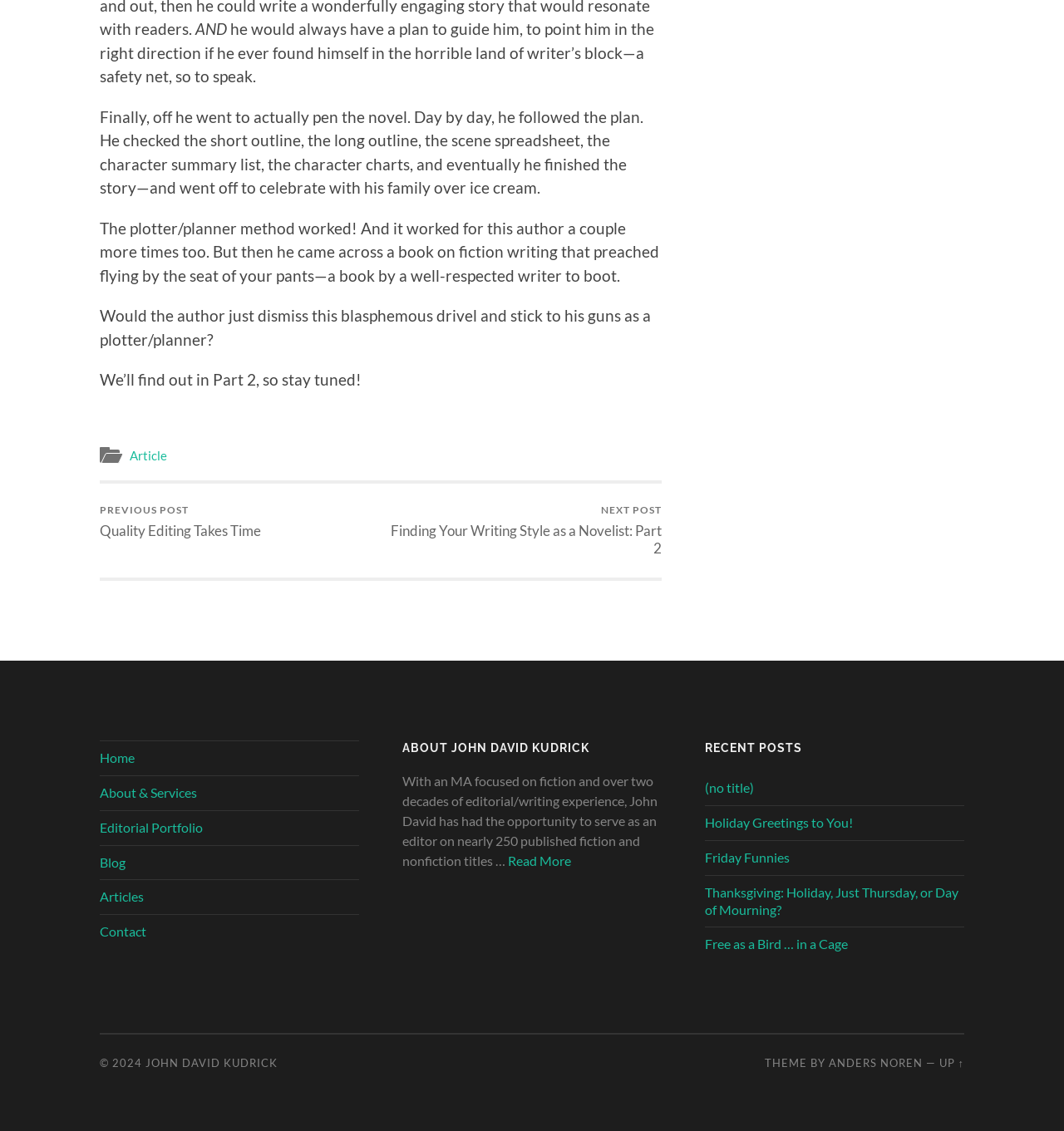Identify the bounding box coordinates of the section that should be clicked to achieve the task described: "go to next post".

[0.363, 0.427, 0.622, 0.511]